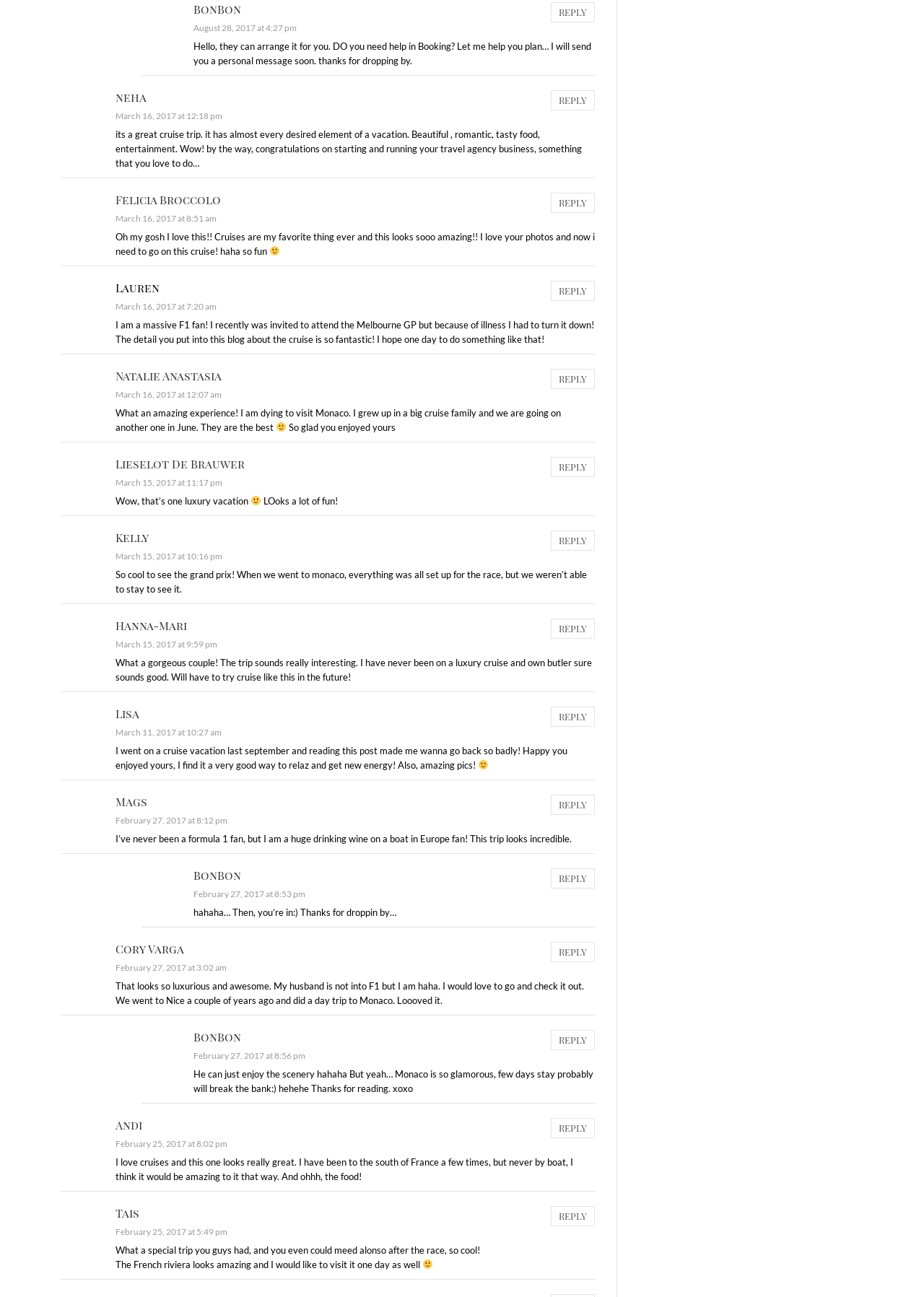Please determine the bounding box coordinates for the UI element described here. Use the format (top-left x, top-left y, bottom-right x, bottom-right y) with values bounded between 0 and 1: Lieselot De Brauwer

[0.125, 0.351, 0.265, 0.363]